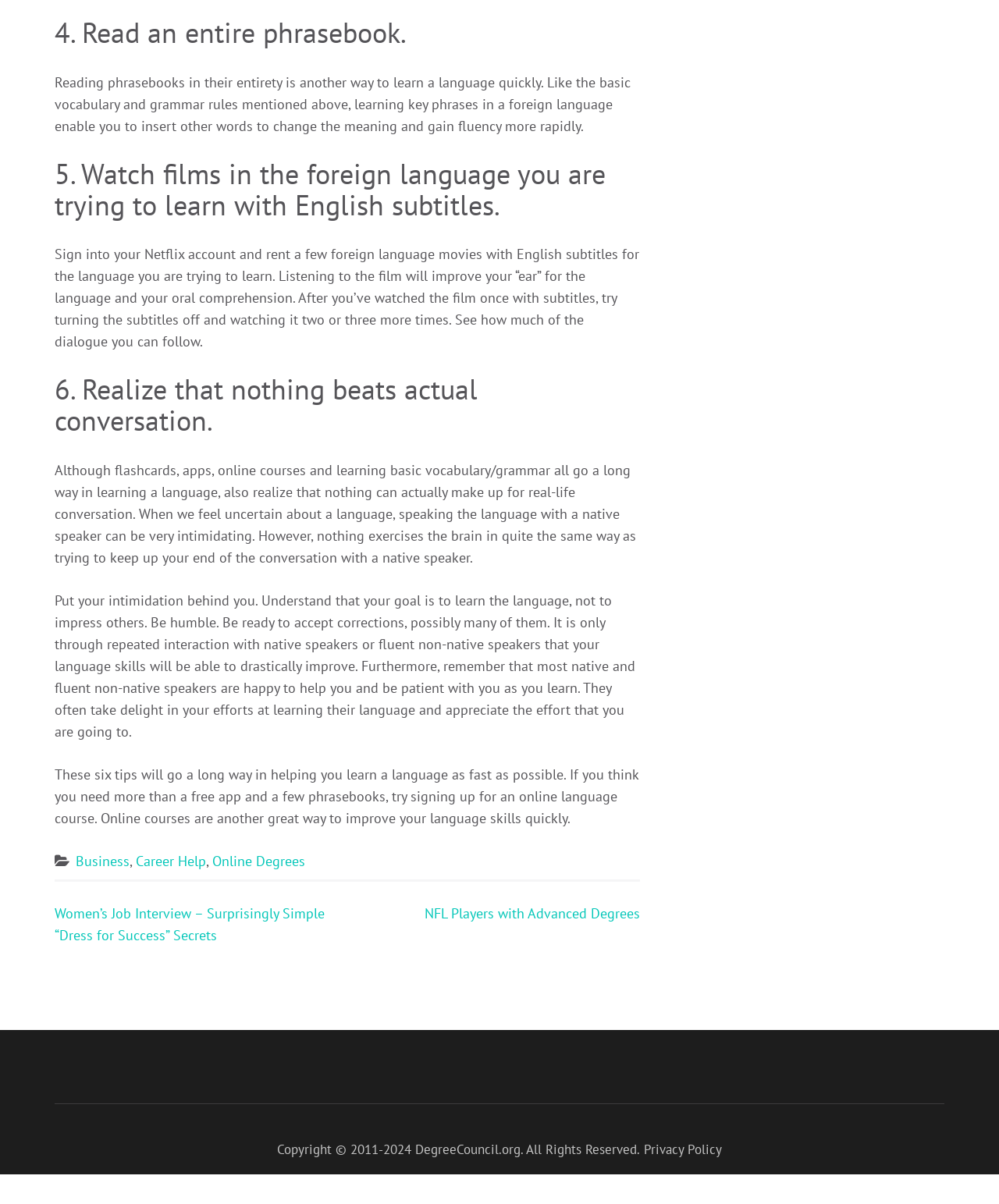How many navigation links are in the post navigation section? Based on the screenshot, please respond with a single word or phrase.

2